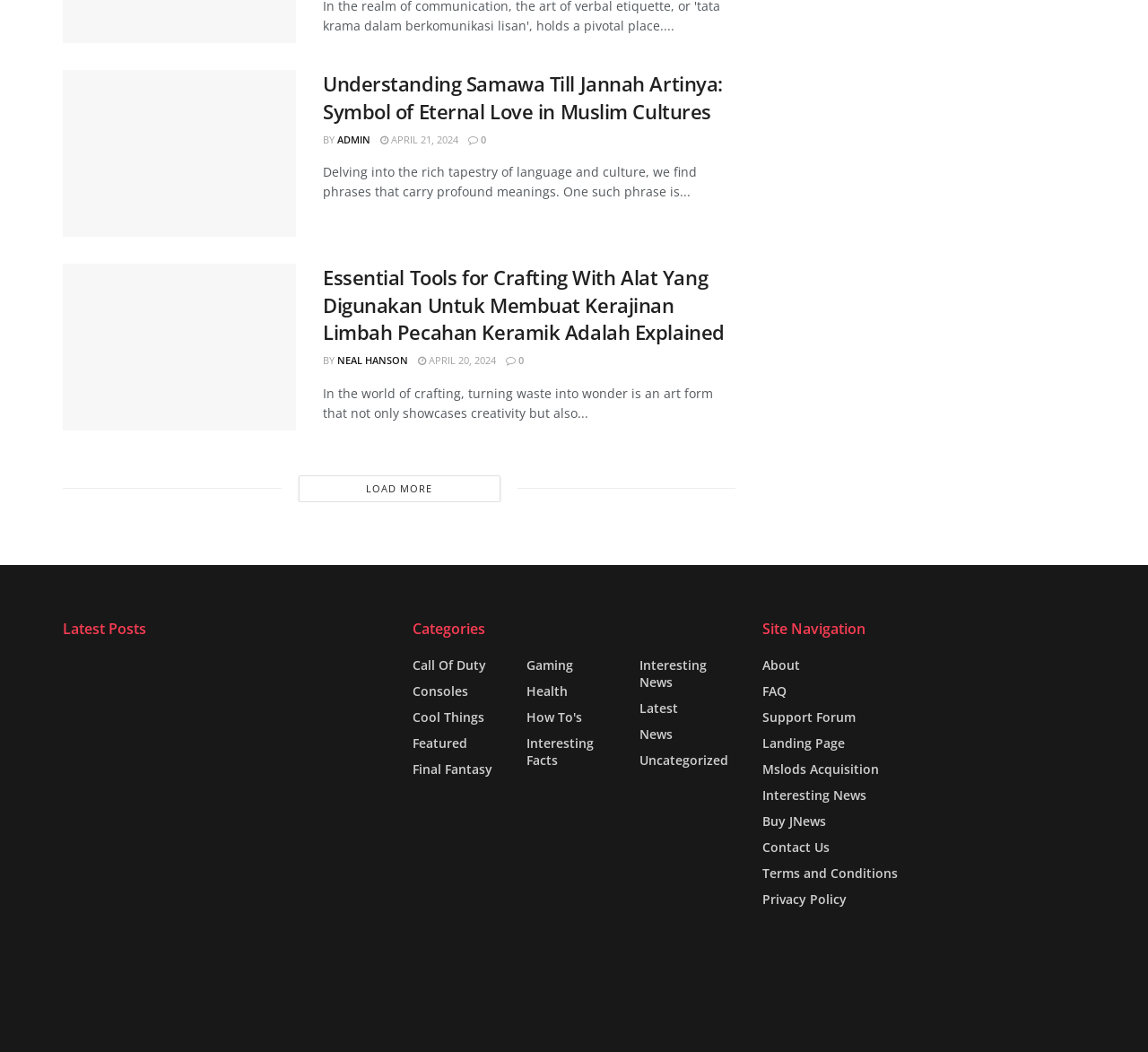Answer the question with a brief word or phrase:
What is the date of the second article?

April 20, 2024